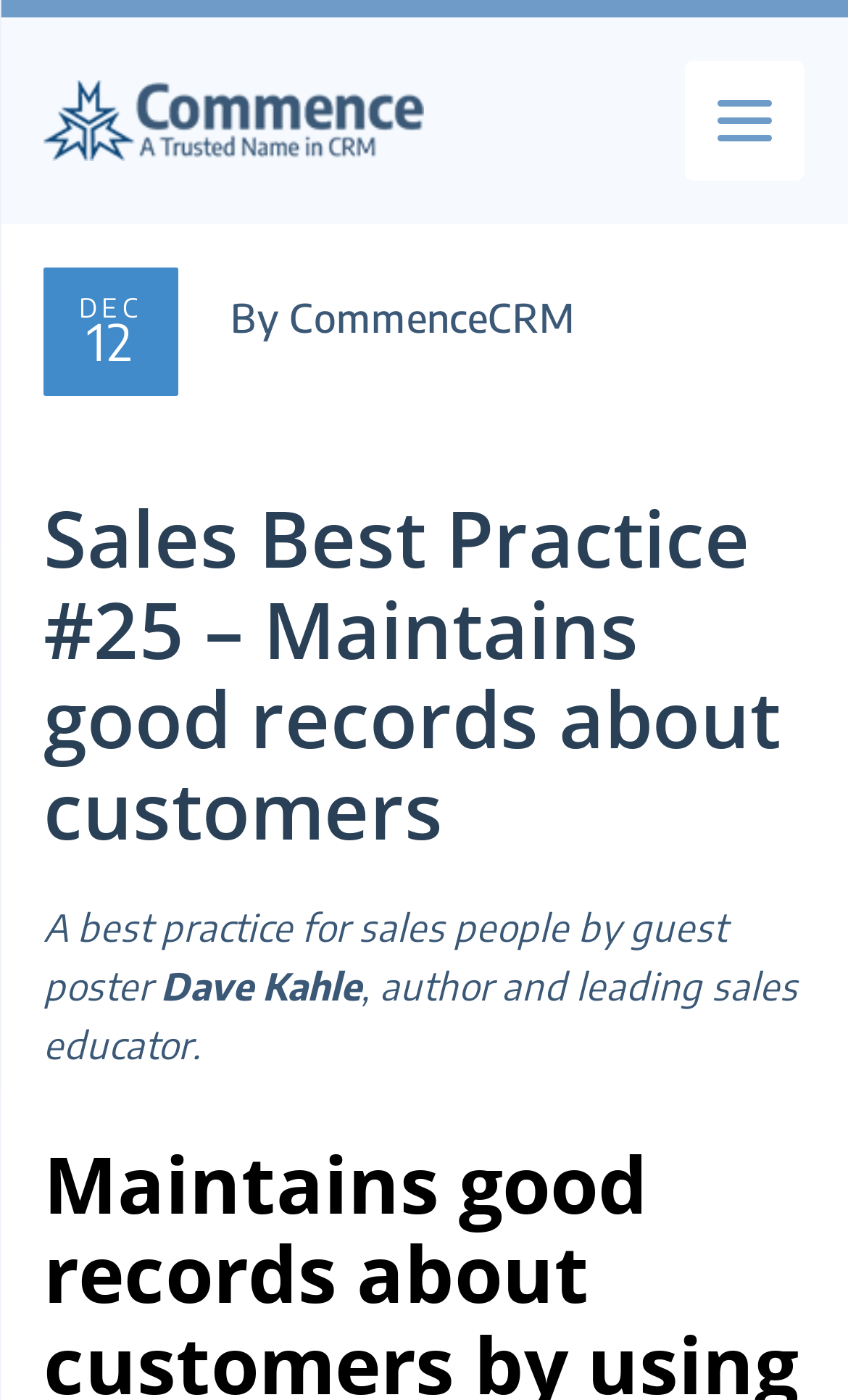Provide a thorough summary of the webpage.

The webpage appears to be a blog post or article about a sales best practice. At the top left corner, there is a Commence CRM logo, which is a clickable link. To the right of the logo, there is a menu button. Below the logo, there is a date indicator showing "DEC 12" and a byline "By CommenceCRM".

The main title of the article, "Sales Best Practice #25 – Maintains good records about customers", is prominently displayed in a large font size, spanning almost the entire width of the page. Below the title, there is a subtitle that reads "A best practice for sales people by guest poster Dave Kahle, author and leading sales educator." The author's name, "Dave Kahle", is highlighted in a slightly larger font size than the rest of the subtitle.

Overall, the webpage has a simple and clean layout, with a clear hierarchy of information and a focus on the main article title and content.